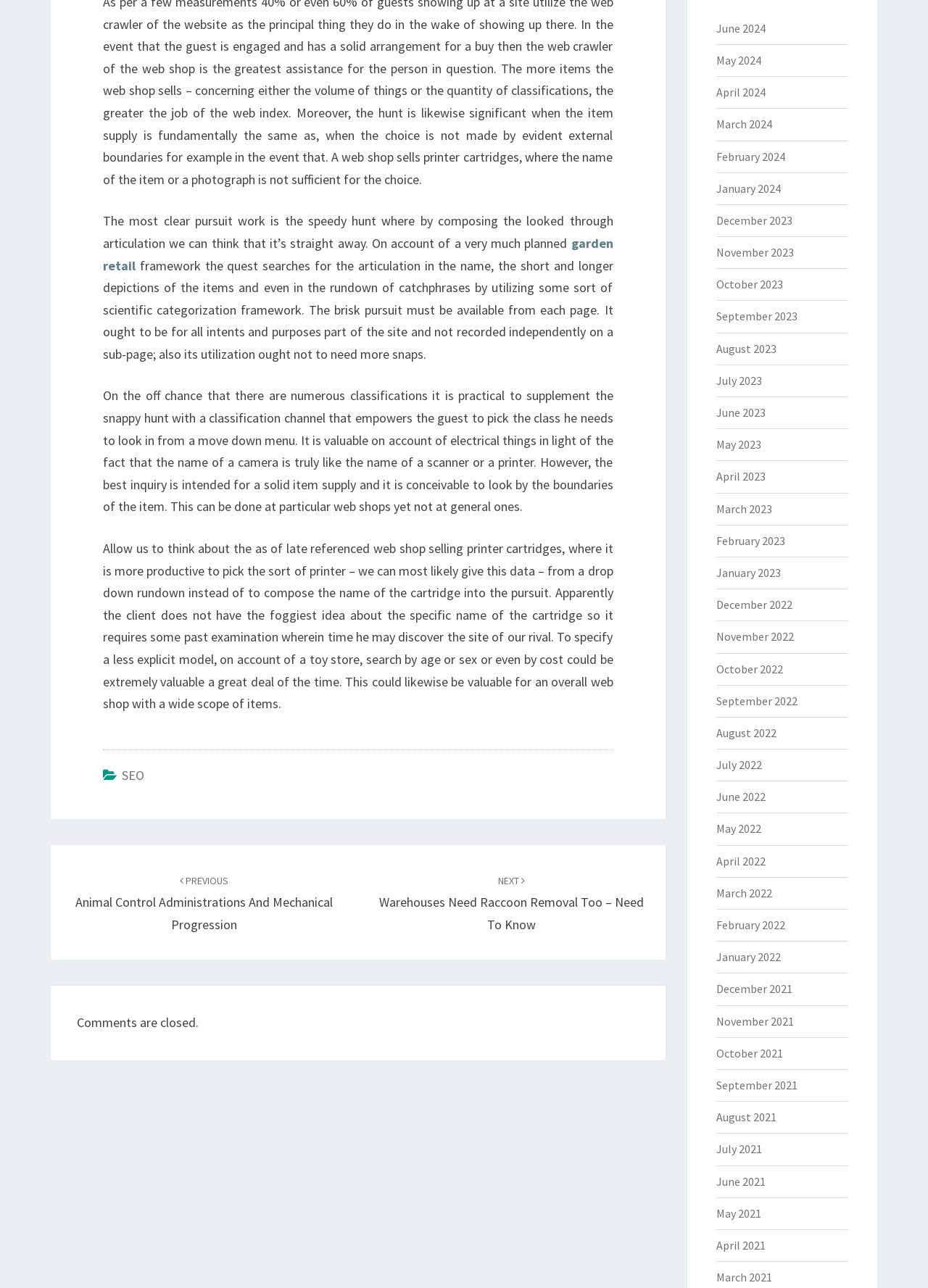Locate the bounding box for the described UI element: "SEO". Ensure the coordinates are four float numbers between 0 and 1, formatted as [left, top, right, bottom].

[0.131, 0.595, 0.155, 0.608]